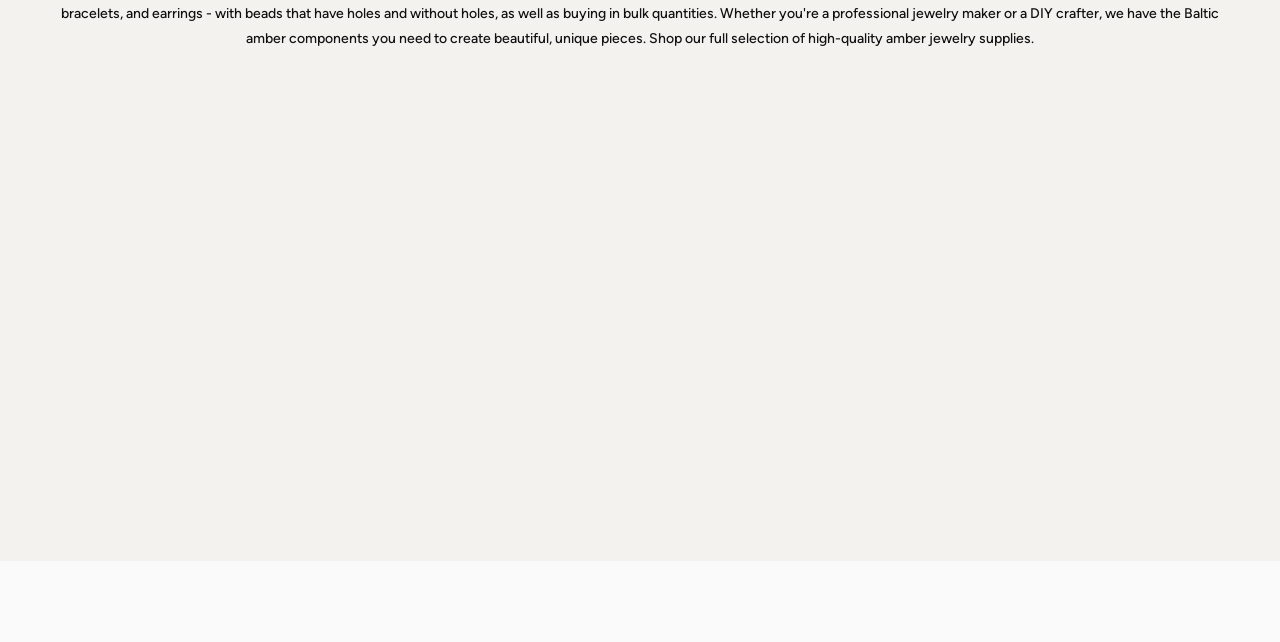Please determine the bounding box coordinates for the element that should be clicked to follow these instructions: "Click the 'Add to Cart' button".

[0.047, 0.512, 0.238, 0.582]